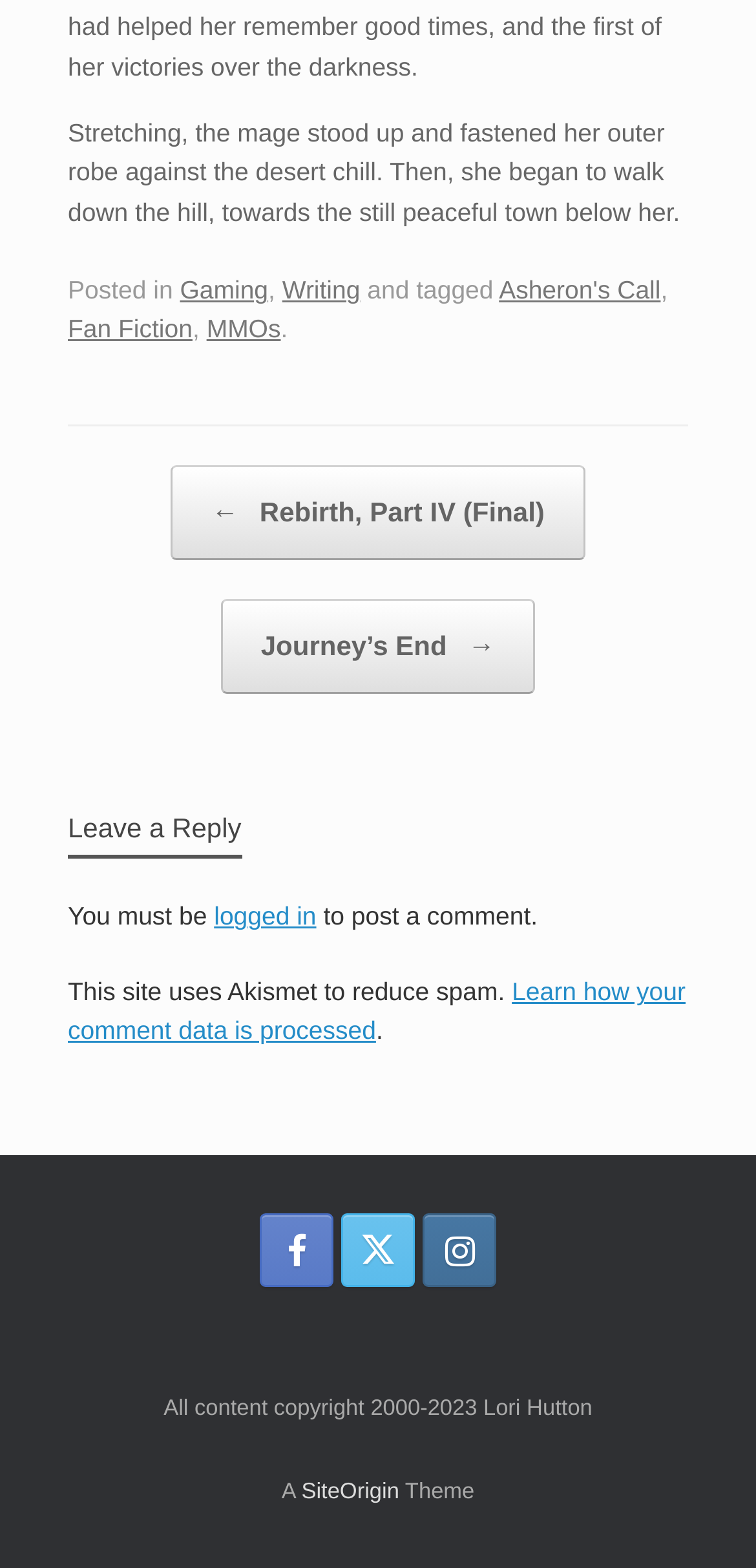Provide the bounding box coordinates for the specified HTML element described in this description: "logged in". The coordinates should be four float numbers ranging from 0 to 1, in the format [left, top, right, bottom].

[0.283, 0.575, 0.418, 0.594]